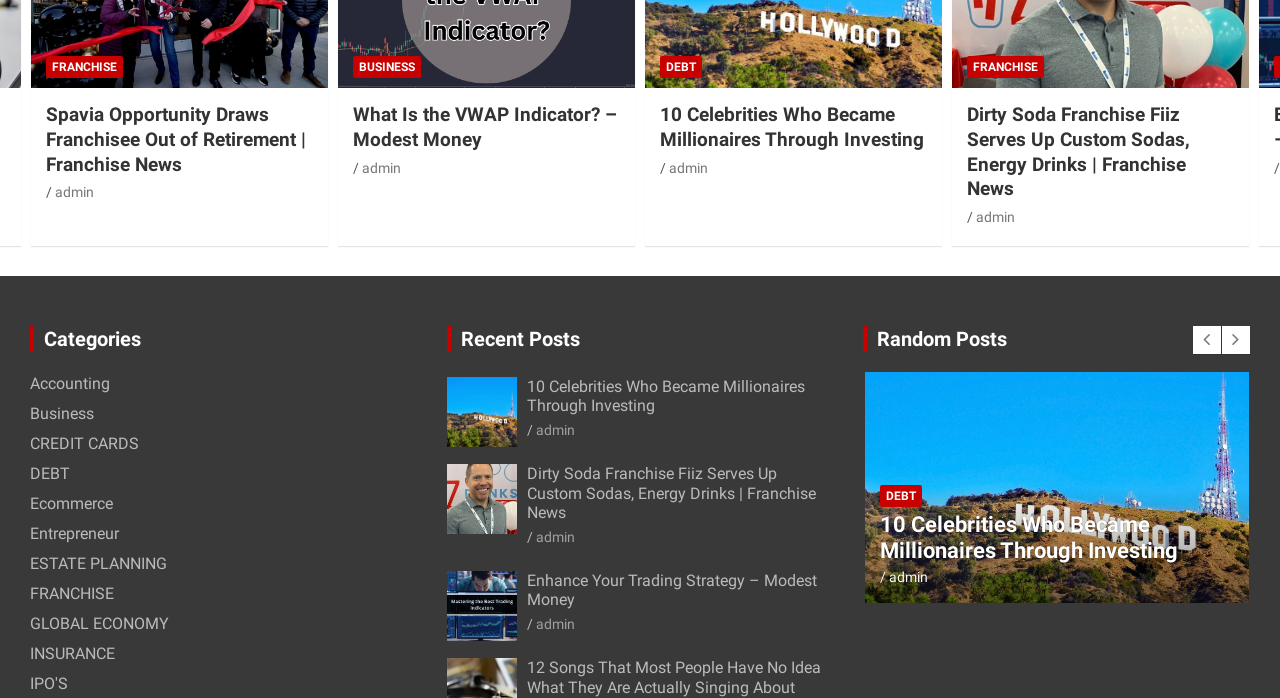What type of posts are listed under 'Recent Posts'?
Please look at the screenshot and answer using one word or phrase.

Articles